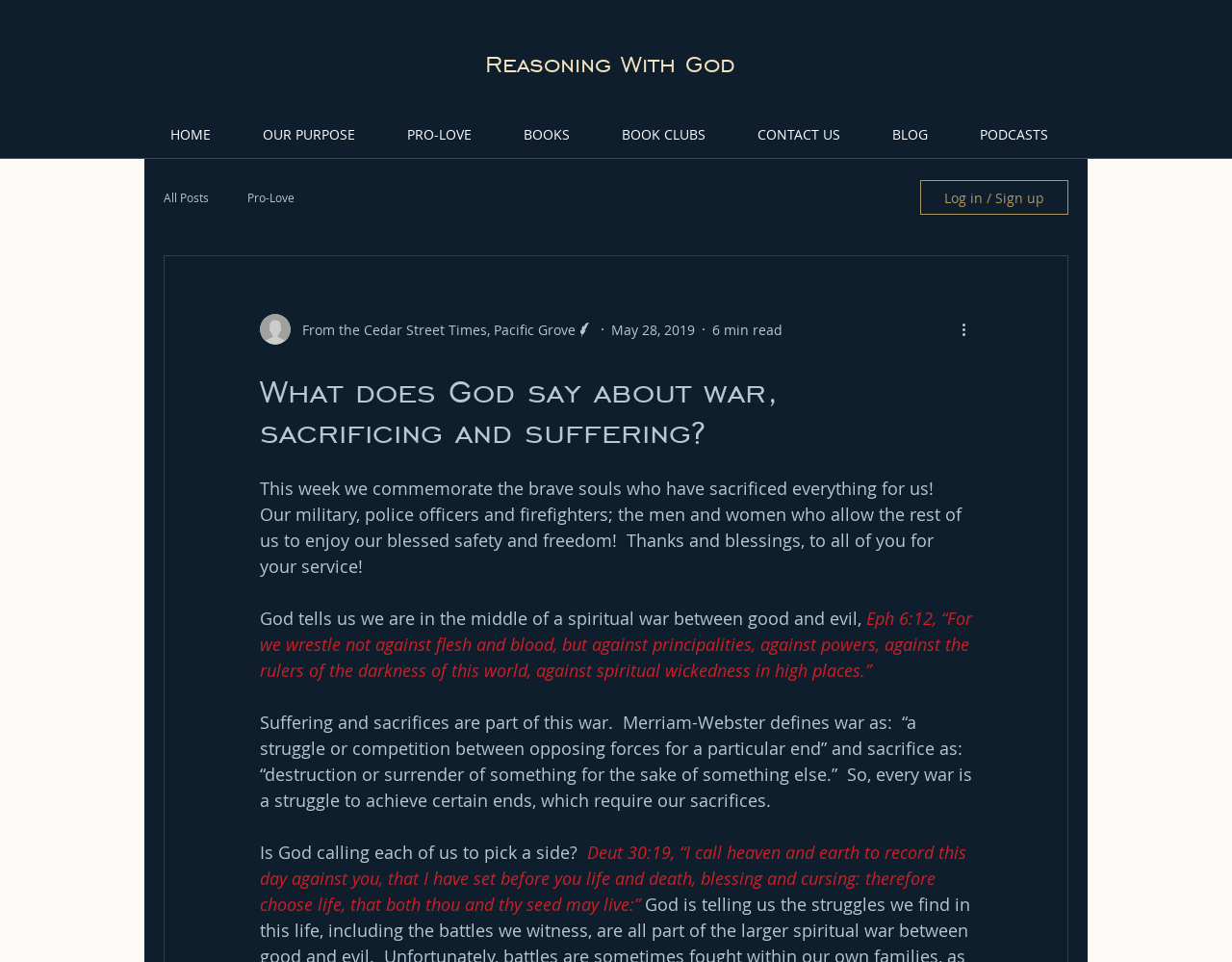Please provide a detailed answer to the question below based on the screenshot: 
What is the purpose of the website?

The purpose of the website can be inferred from the element 'PRO-LOVE' which is a generic element located in the navigation section, indicating that the website is focused on promoting love and related topics.